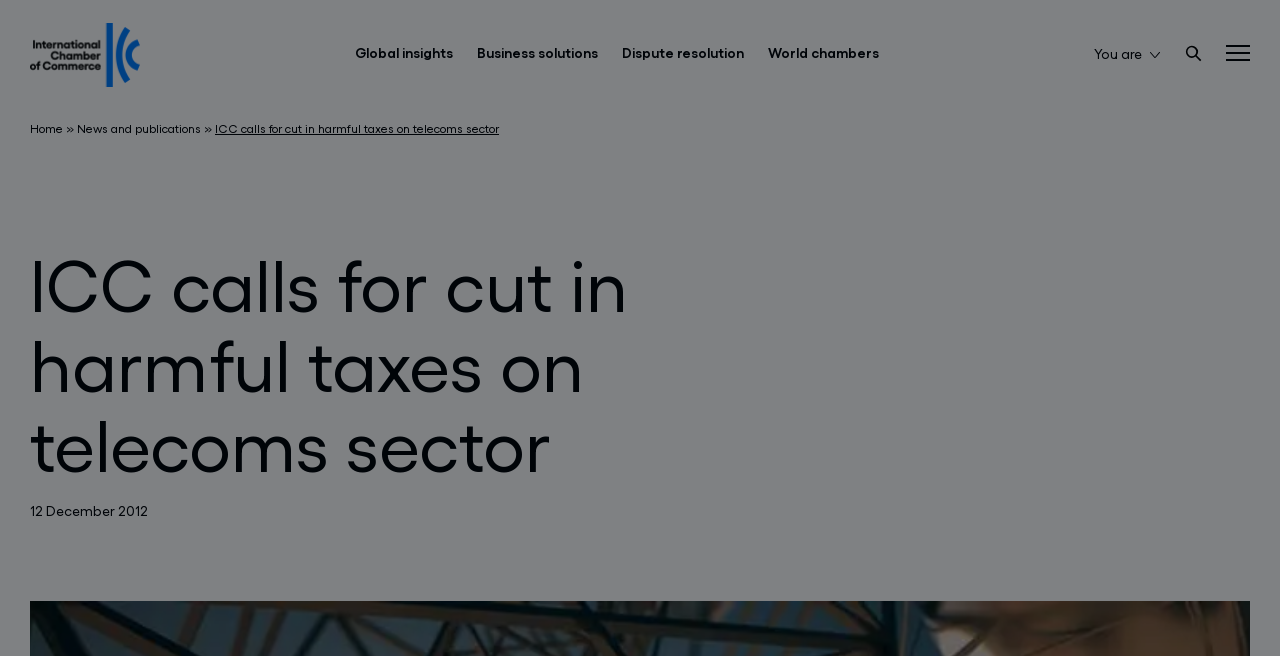Analyze the image and answer the question with as much detail as possible: 
What is the main topic of the news article?

The main topic of the news article can be inferred from the heading 'ICC calls for cut in harmful taxes on telecoms sector'.